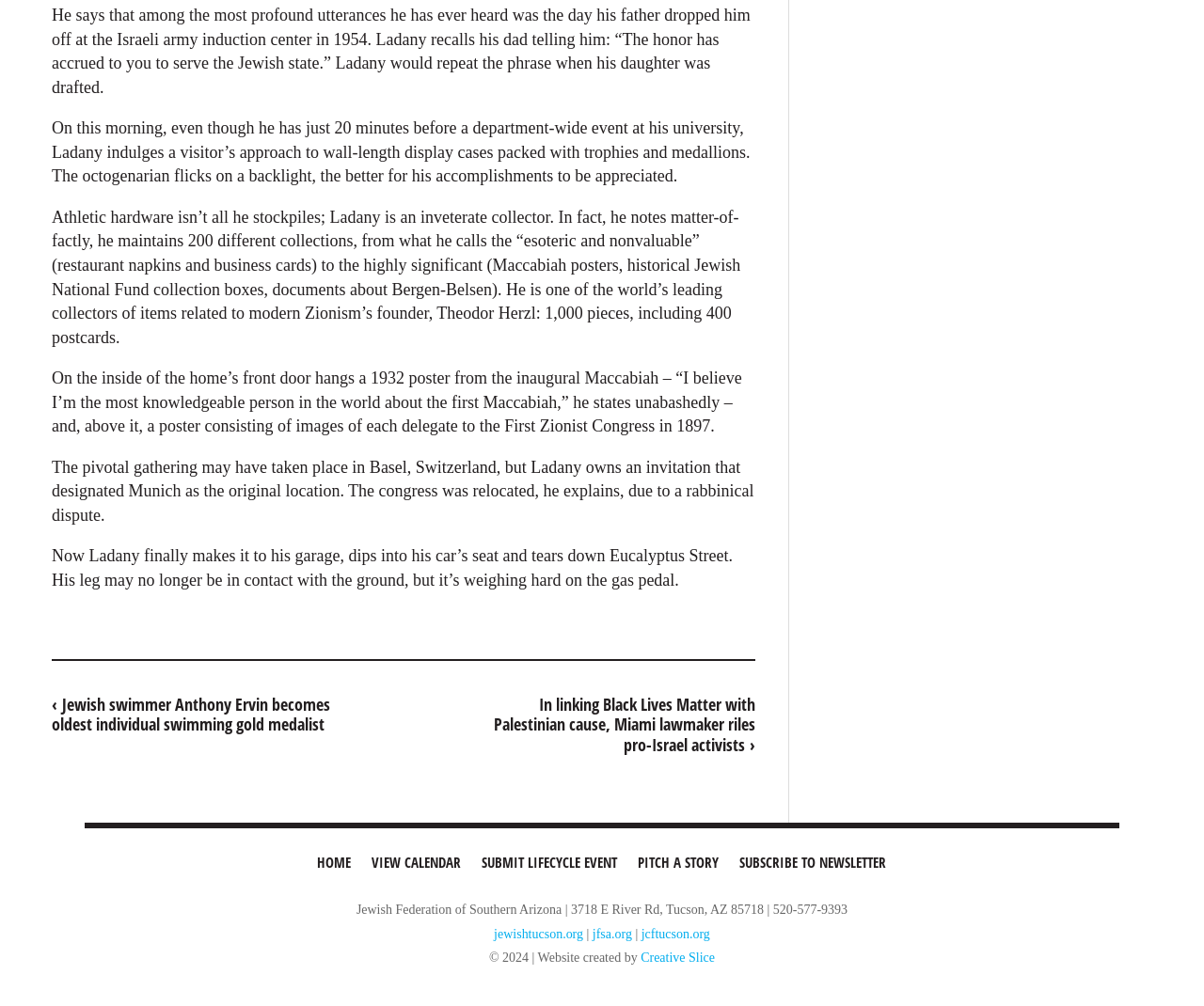Determine the bounding box coordinates of the clickable element to complete this instruction: "Click the link to view the calendar". Provide the coordinates in the format of four float numbers between 0 and 1, [left, top, right, bottom].

[0.302, 0.838, 0.39, 0.879]